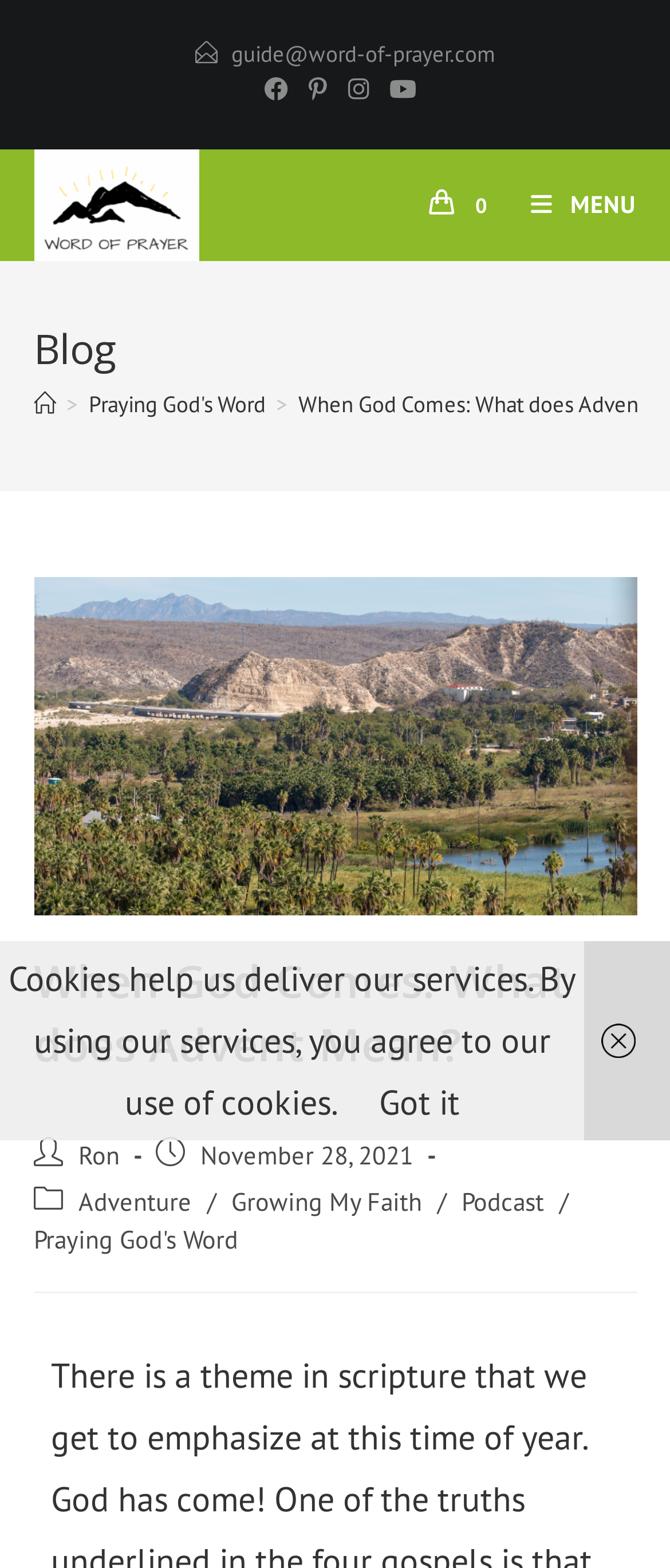Convey a detailed summary of the webpage, mentioning all key elements.

This webpage is about a blog post titled "When God Comes: What does Advent Mean?" on the Word of Prayer website. At the top left corner, there is a logo of Word of Prayer, which is an image linked to the website's homepage. Next to the logo, there is a link to the website's guide email address.

Below the logo, there is a horizontal list of social media links, including Facebook, Pinterest, Instagram, and Youtube. On the top right corner, there is a link to the website's mobile menu, which is accompanied by a "MENU" text.

The main content of the webpage is divided into sections. The first section is a header area that contains a navigation menu with breadcrumbs, showing the current page's location in the website's hierarchy. The breadcrumbs include links to the homepage and the "Praying God's Word" category.

Below the navigation menu, there is a large image that indicates the current page's title, "When God Comes: What does Advent Mean?". The title is also displayed as a heading below the image.

The main content of the blog post is not explicitly described in the accessibility tree, but it is likely to be a text-based article. The article is attributed to an author named Ron, and it was published on November 28, 2021. There are also links to categories, including "Adventure", "Growing My Faith", and "Podcast", which suggest that the article is related to these topics.

At the bottom of the webpage, there is a notice about cookies, which informs users that the website uses cookies and provides a "Got it" button to acknowledge this. There is also an empty link at the bottom right corner of the webpage.